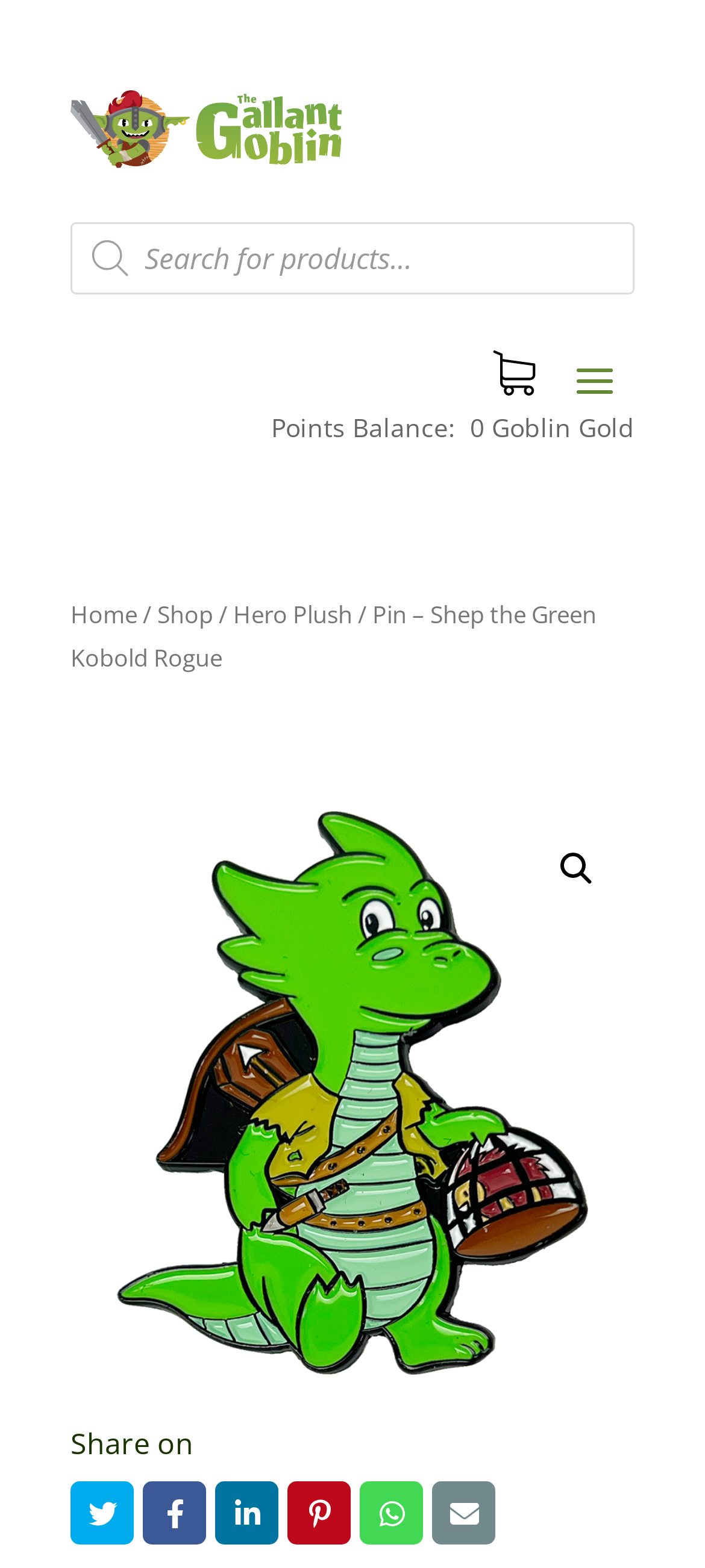Find the bounding box coordinates of the element I should click to carry out the following instruction: "View Pin - Shep Green Kobold Rogue details".

[0.1, 0.517, 0.9, 0.877]